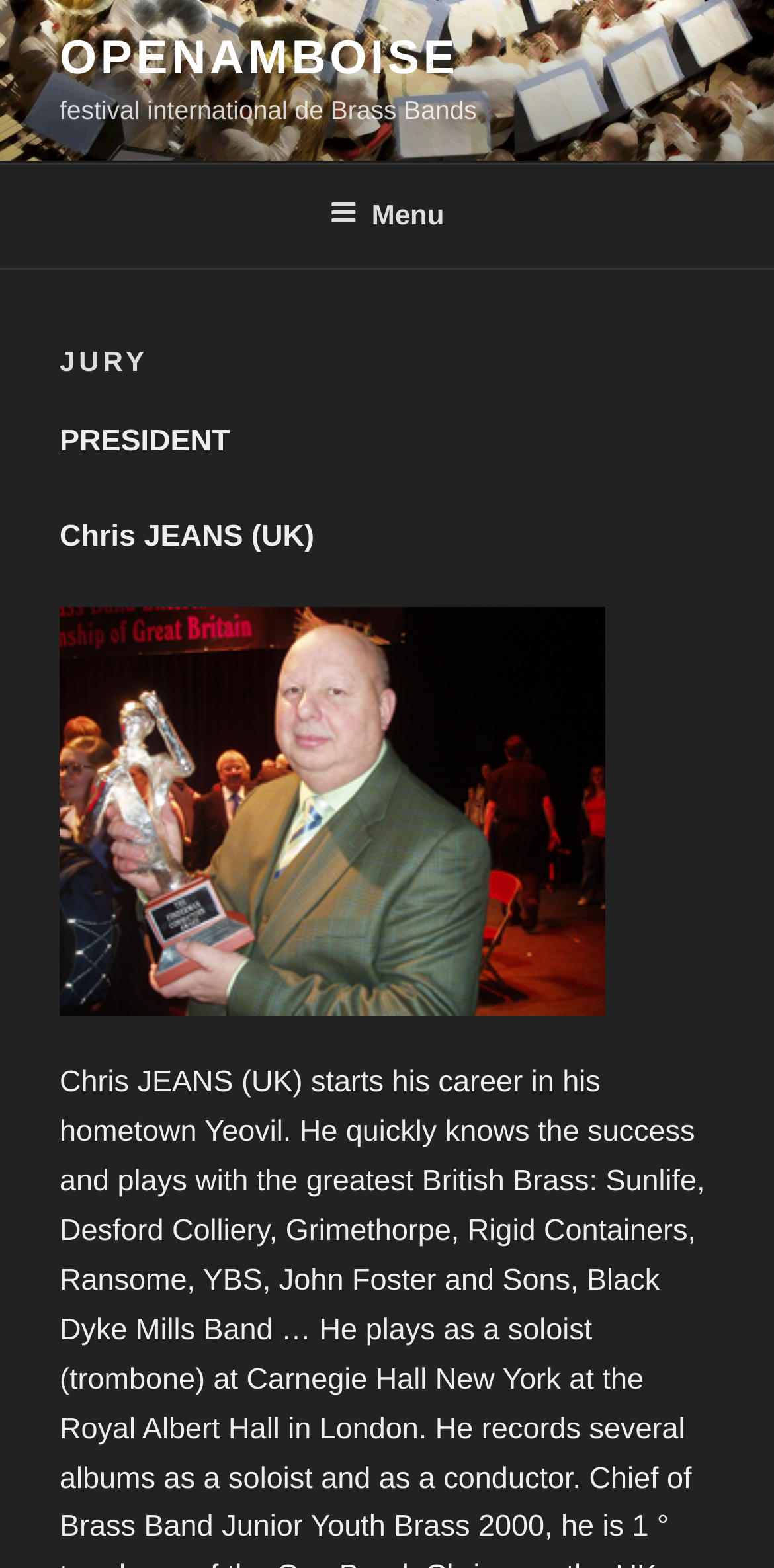Locate the UI element described by openamboise and provide its bounding box coordinates. Use the format (top-left x, top-left y, bottom-right x, bottom-right y) with all values as floating point numbers between 0 and 1.

[0.077, 0.02, 0.593, 0.054]